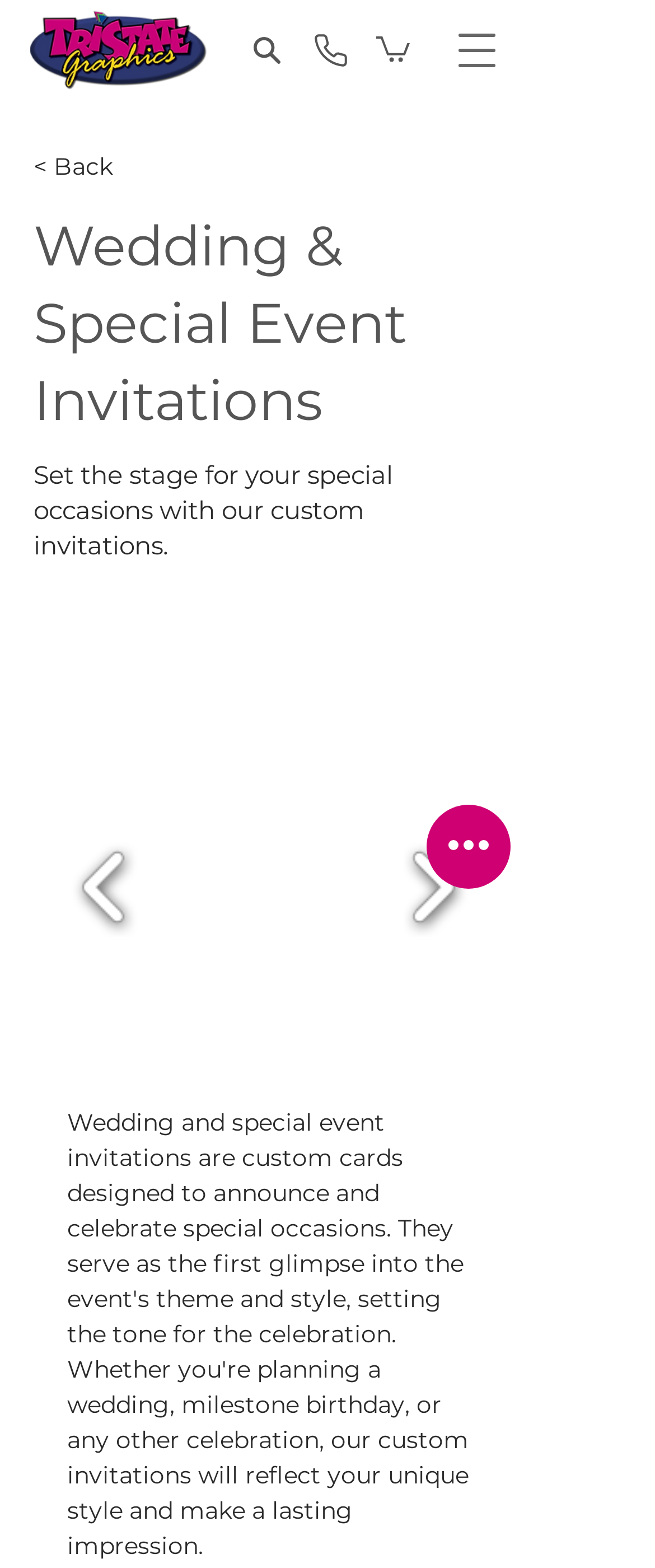What is the purpose of this website?
Based on the visual content, answer with a single word or a brief phrase.

Custom invitations